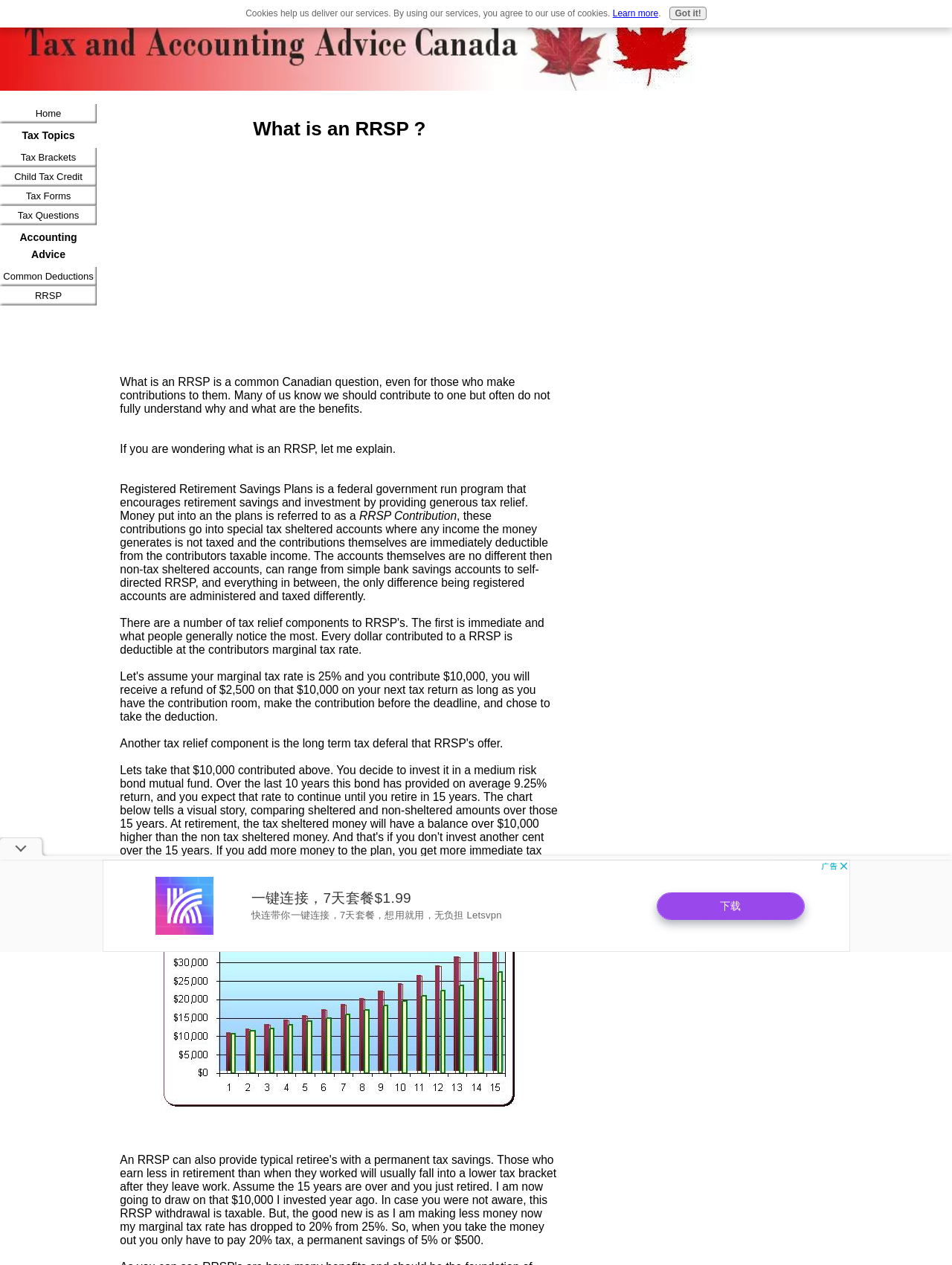Identify the coordinates of the bounding box for the element that must be clicked to accomplish the instruction: "Click the 'RRSP' link".

[0.0, 0.226, 0.102, 0.242]